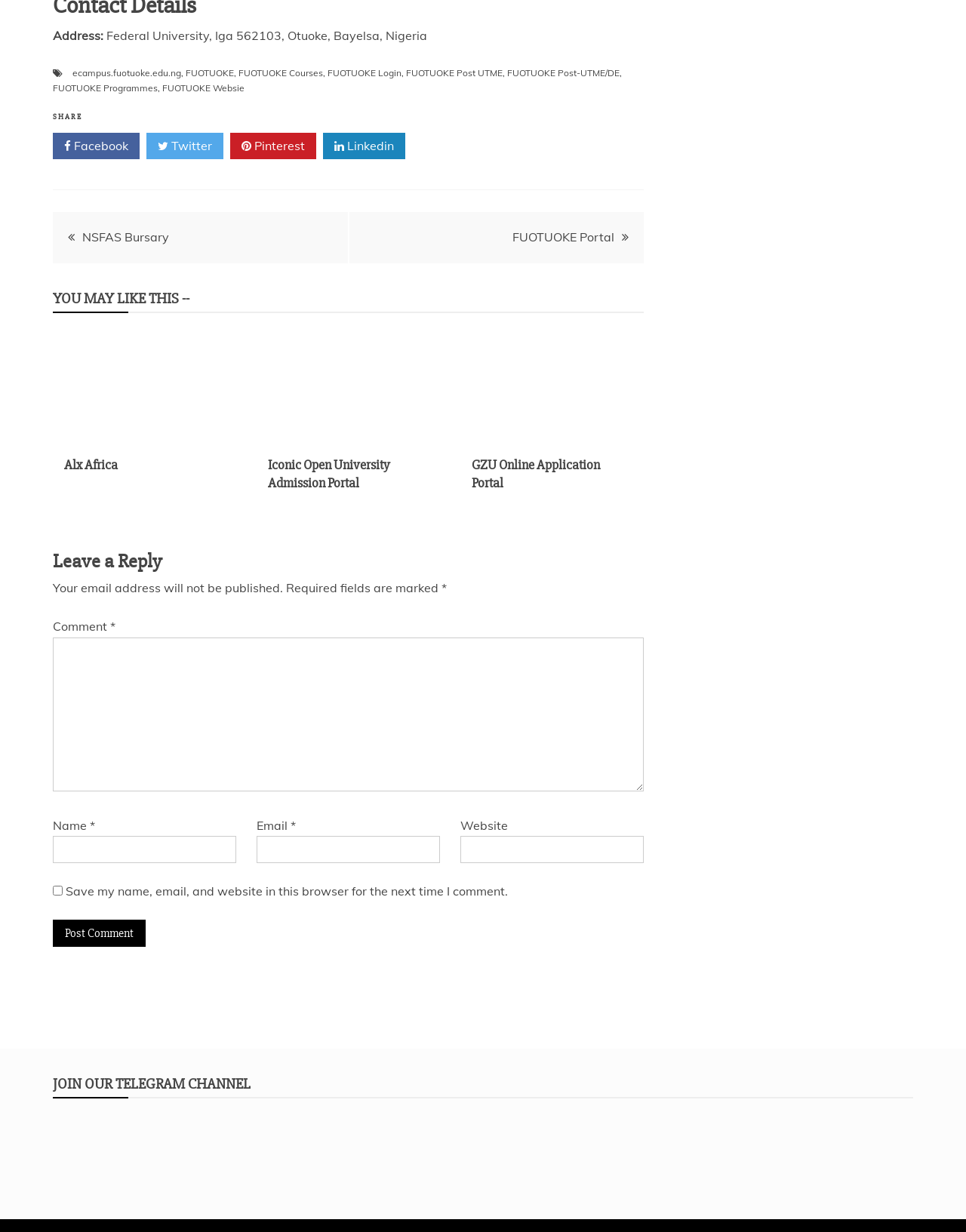What is the name of the university mentioned in the footer?
Please analyze the image and answer the question with as much detail as possible.

The name of the university mentioned in the footer can be found in the links provided, which include 'FUOTUOKE', 'FUOTUOKE Courses', 'FUOTUOKE Login', and others.